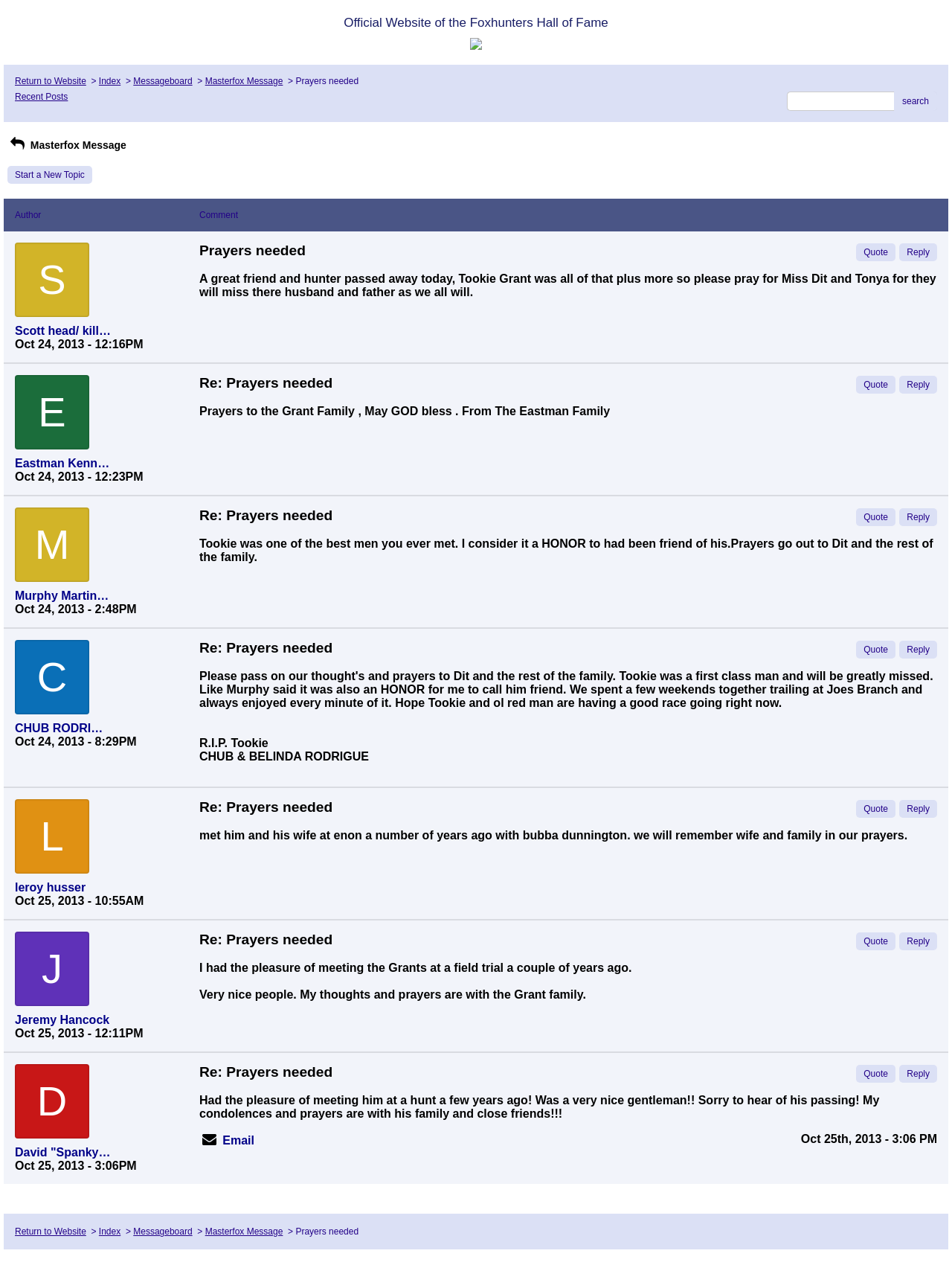Please determine the bounding box coordinates of the area that needs to be clicked to complete this task: 'Return to the website'. The coordinates must be four float numbers between 0 and 1, formatted as [left, top, right, bottom].

[0.016, 0.06, 0.09, 0.068]